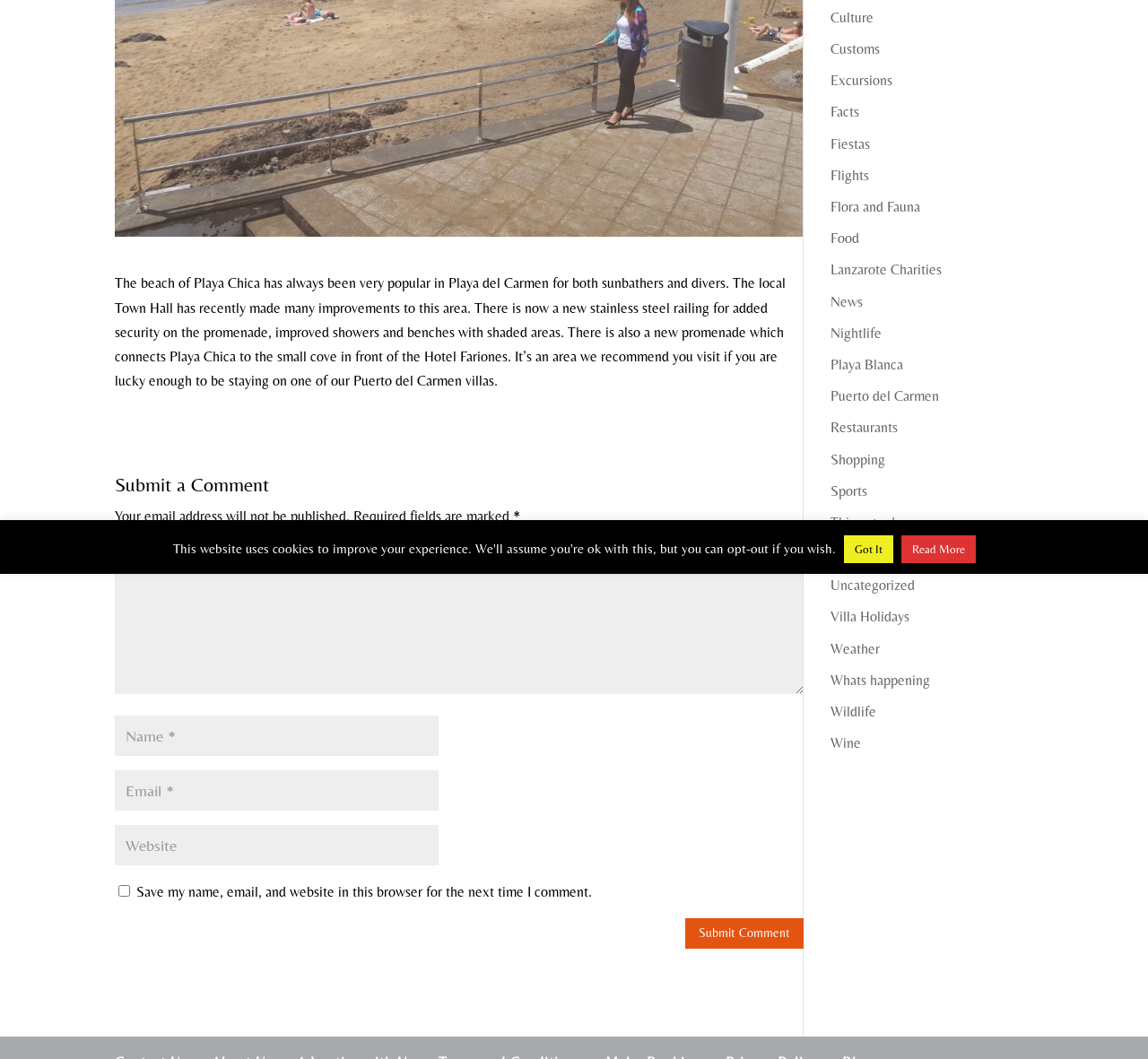Using the provided description: "alt="Lia Kallergi Creations logo"", find the bounding box coordinates of the corresponding UI element. The output should be four float numbers between 0 and 1, in the format [left, top, right, bottom].

None